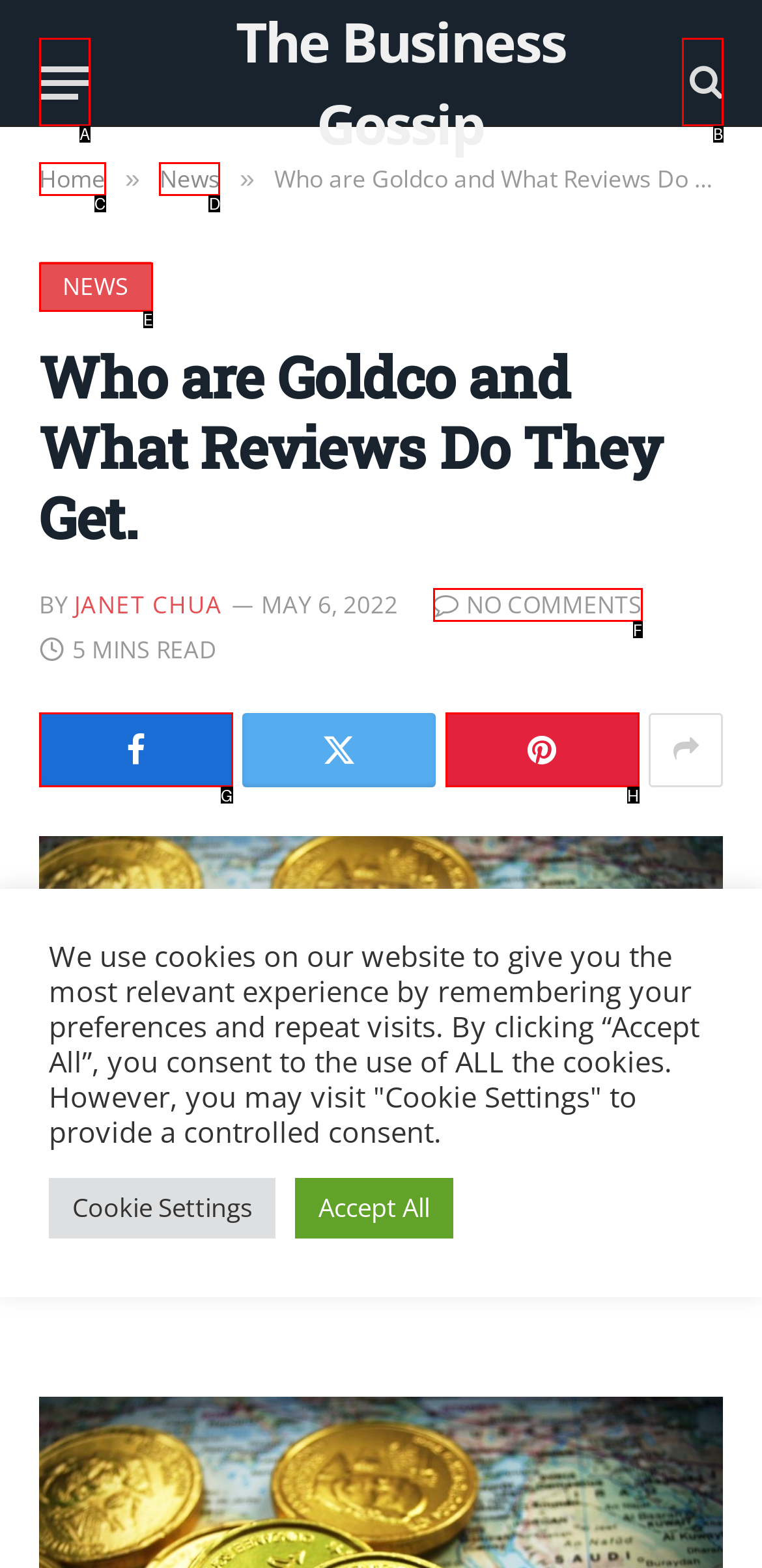Determine which UI element matches this description: No Comments
Reply with the appropriate option's letter.

F